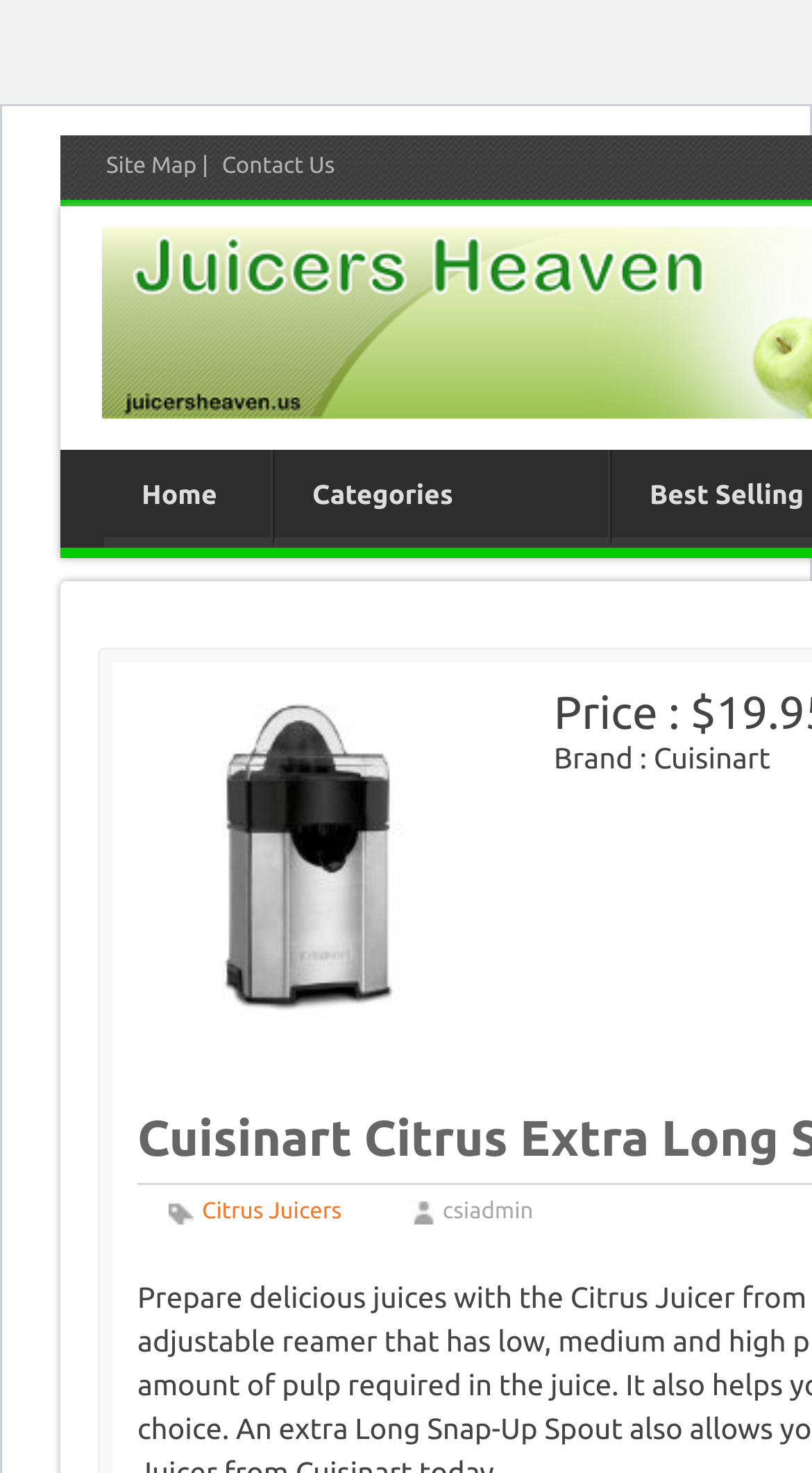Give an extensive and precise description of the webpage.

The webpage is about a Cuisinart Citrus Juicer product, specifically the "Cuisinart Citrus Extra Long Snap-Up Spout Juicer" from Juicers Heaven. 

At the top left, there are three links: "Site Map", "Contact Us", and a vertical bar separating them. 

Below these links, there are two more links: "Home" and "Categories", positioned side by side. 

Further down, on the right side, there is a text "Brand : Cuisinart". 

Below the brand information, there are two more links: "Citrus Juicers" and a username "csiadmin", positioned side by side.